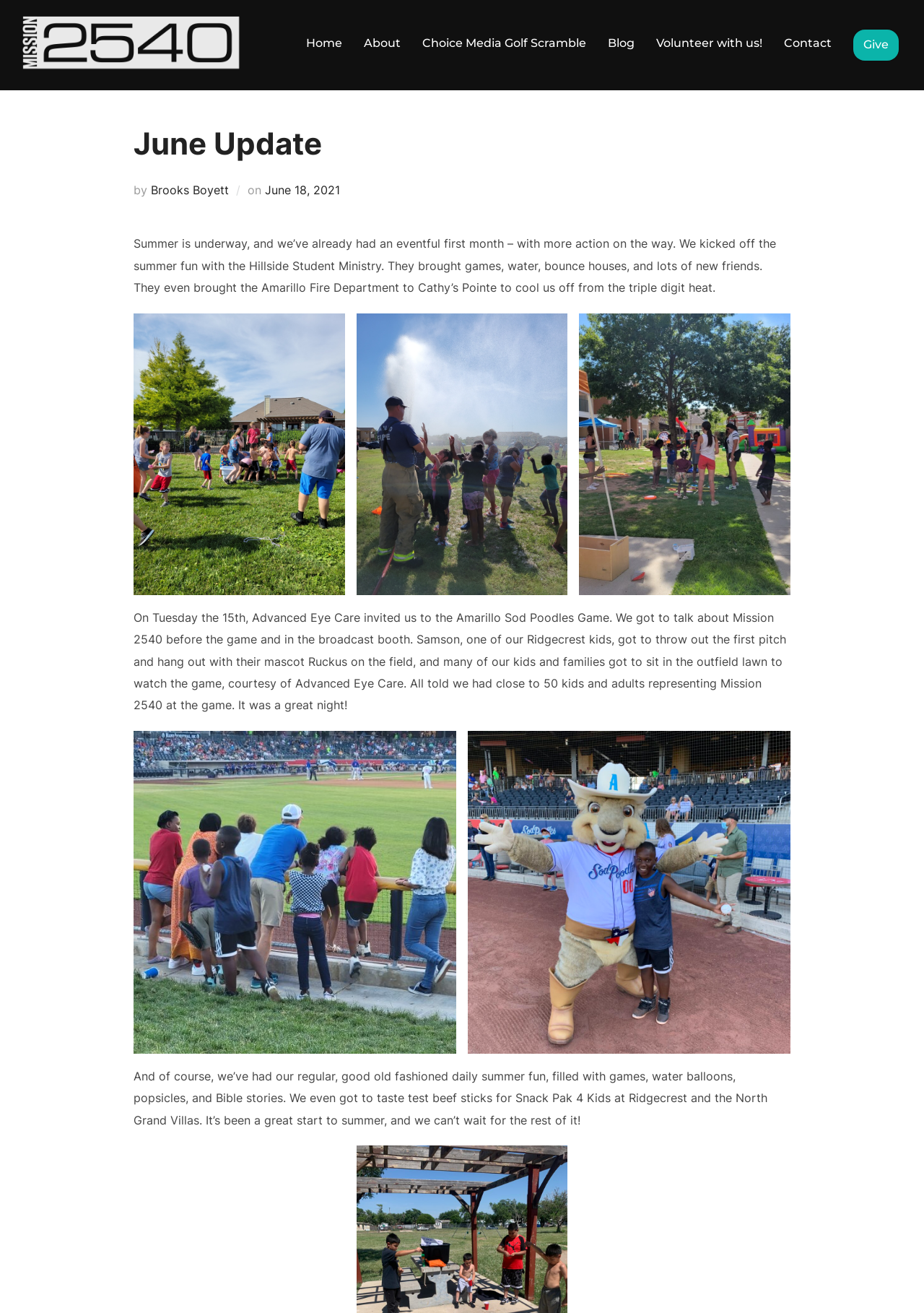Identify the bounding box coordinates for the element you need to click to achieve the following task: "Click the 'Give' link". Provide the bounding box coordinates as four float numbers between 0 and 1, in the form [left, top, right, bottom].

[0.923, 0.022, 0.973, 0.046]